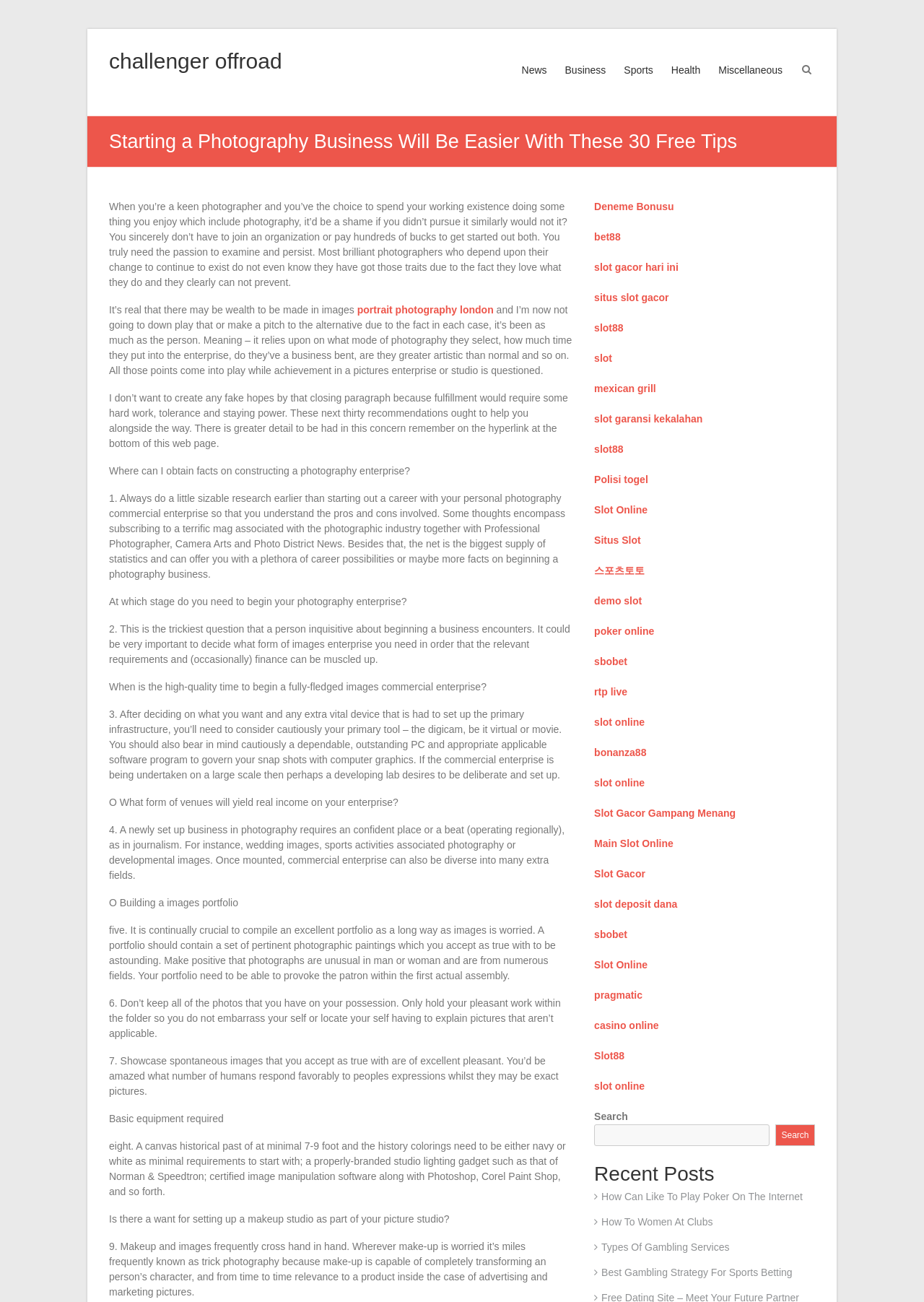Could you highlight the region that needs to be clicked to execute the instruction: "Click on the 'bet88' link"?

[0.643, 0.177, 0.672, 0.186]